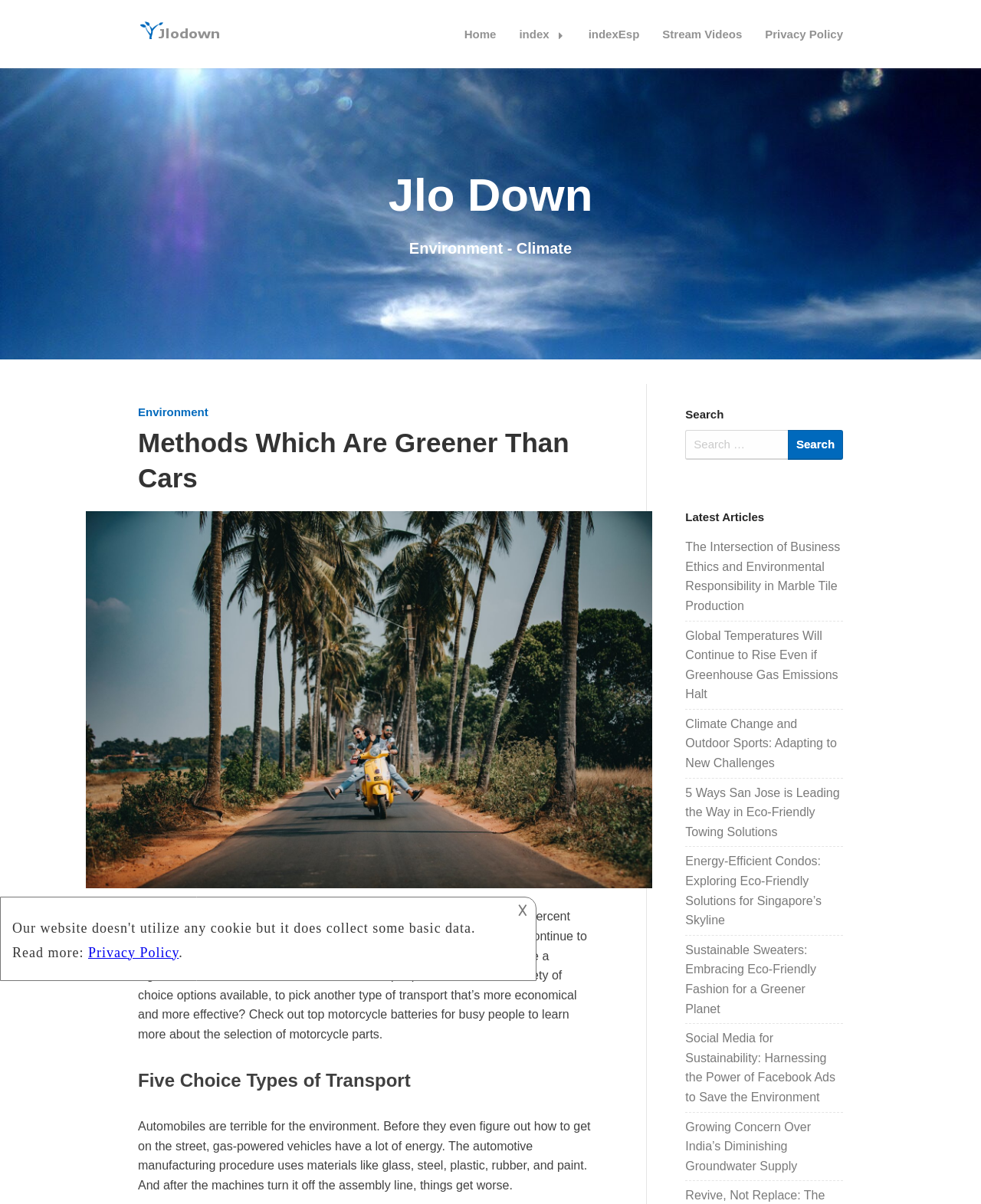Explain the webpage in detail, including its primary components.

The webpage is focused on environmental issues, particularly the impact of vehicles on the environment. At the top, there is a logo "Jlo Down" with a link to the homepage, accompanied by an image. Below the logo, there are several links to different sections of the website, including "Home", "index", "indexEsp", "Stream Videos", and "Privacy Policy".

On the left side of the page, there is a section titled "Environment - Climate" with a heading "Methods Which Are Greener Than Cars". Below this heading, there is a paragraph of text discussing the environmental impact of vehicles and the need for alternative transportation options. The text also mentions motorcycle parts and provides a link to learn more.

Below the paragraph, there is a figure, likely an image, and then a heading "Five Choice Types of Transport". The next section of text discusses the environmental harm caused by automobiles, including the energy required to manufacture them and the materials used.

On the right side of the page, there is a search bar with a heading "Search" and a button to submit the search query. Below the search bar, there is a section titled "Latest Articles" with several links to different articles related to environmental topics, such as business ethics, climate change, and eco-friendly solutions.

At the bottom of the page, there is an iframe with a description, and a small text element with a symbol "𐌢".